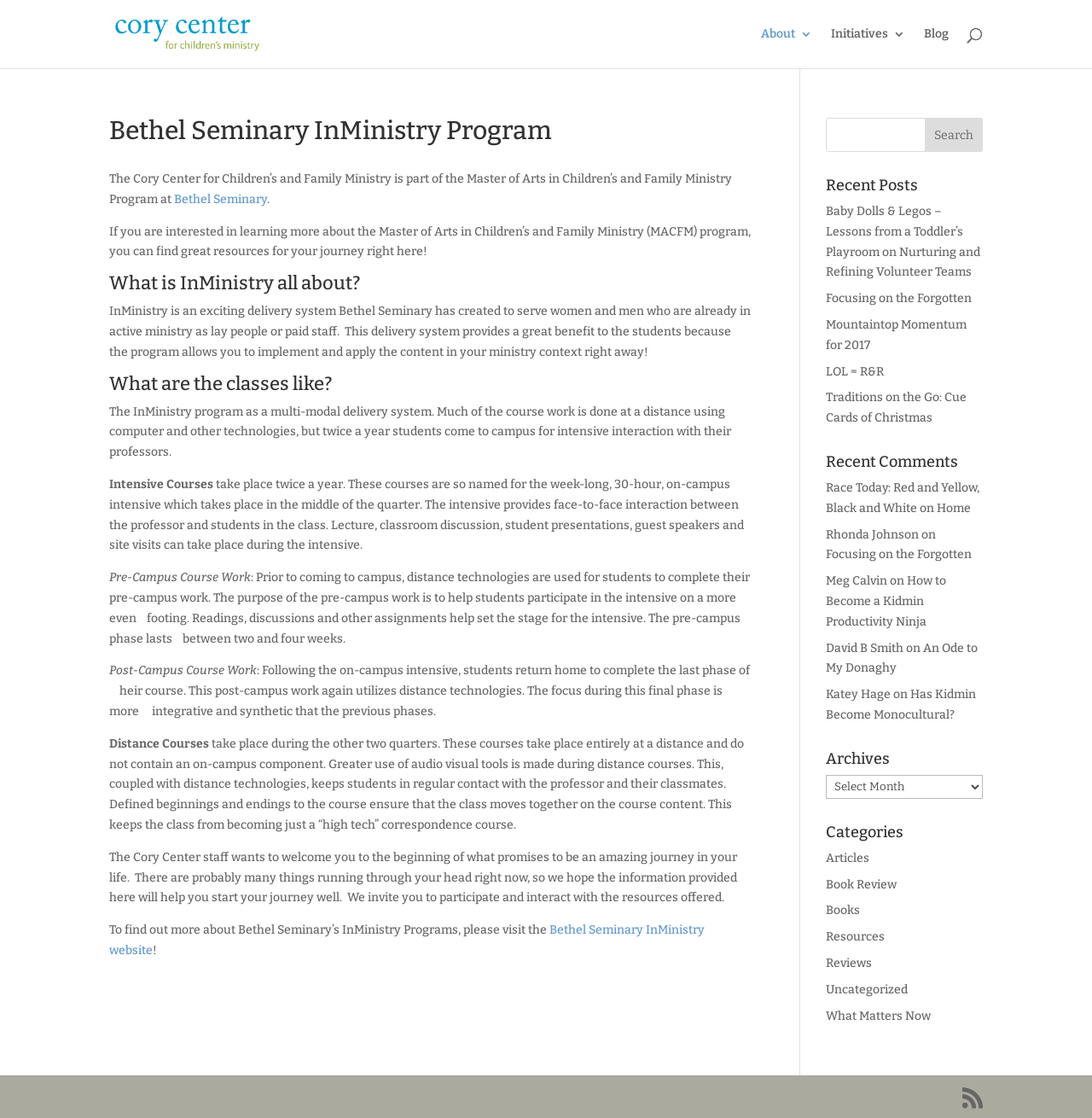Given the element description Bethel Seminary, specify the bounding box coordinates of the corresponding UI element in the format (top-left x, top-left y, bottom-right x, bottom-right y). All values must be between 0 and 1.

[0.159, 0.172, 0.245, 0.185]